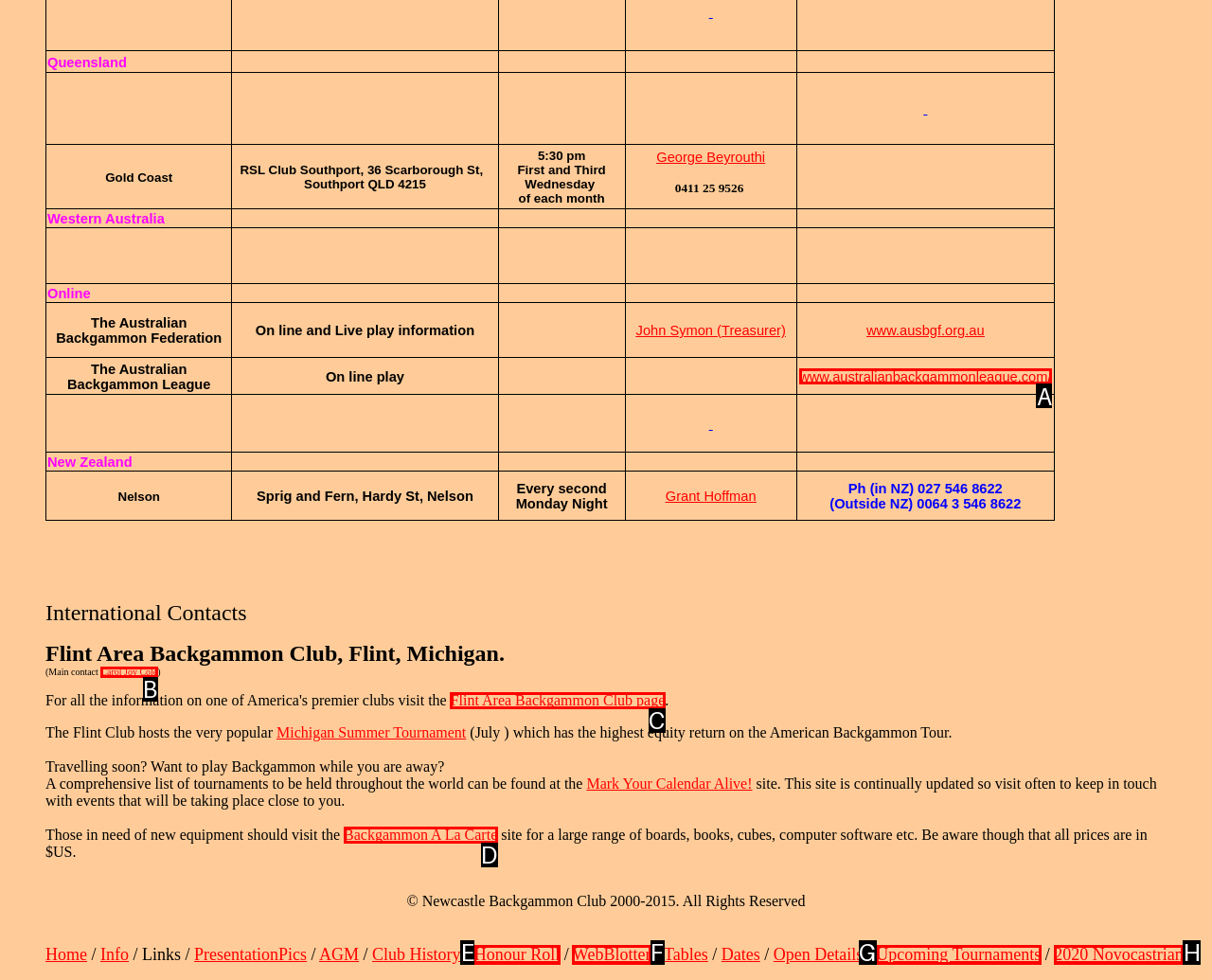Identify the HTML element that best fits the description: 2020 Novocastrian. Respond with the letter of the corresponding element.

H